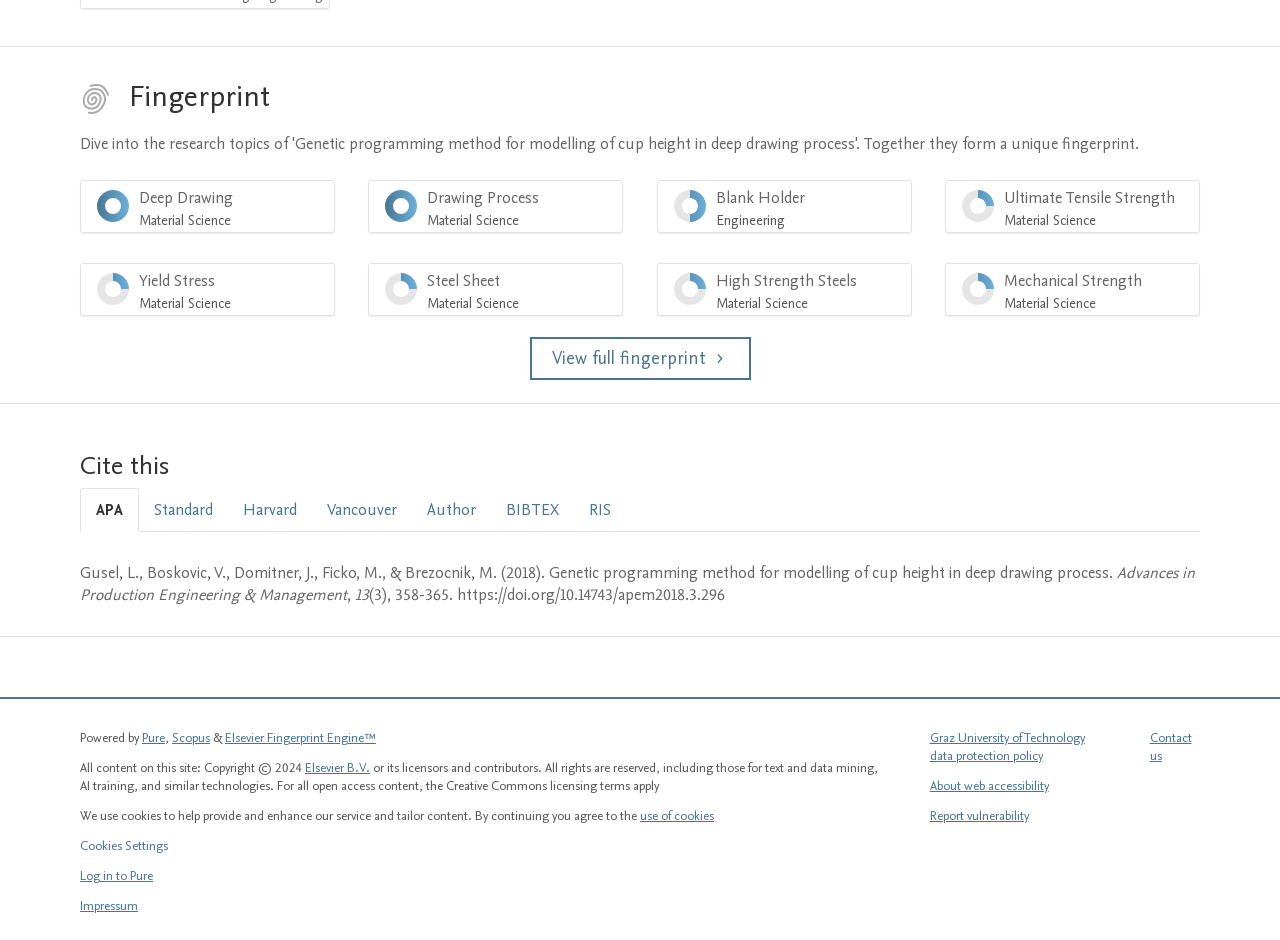Identify the bounding box coordinates for the element that needs to be clicked to fulfill this instruction: "Log in to Pure". Provide the coordinates in the format of four float numbers between 0 and 1: [left, top, right, bottom].

[0.062, 0.923, 0.12, 0.942]